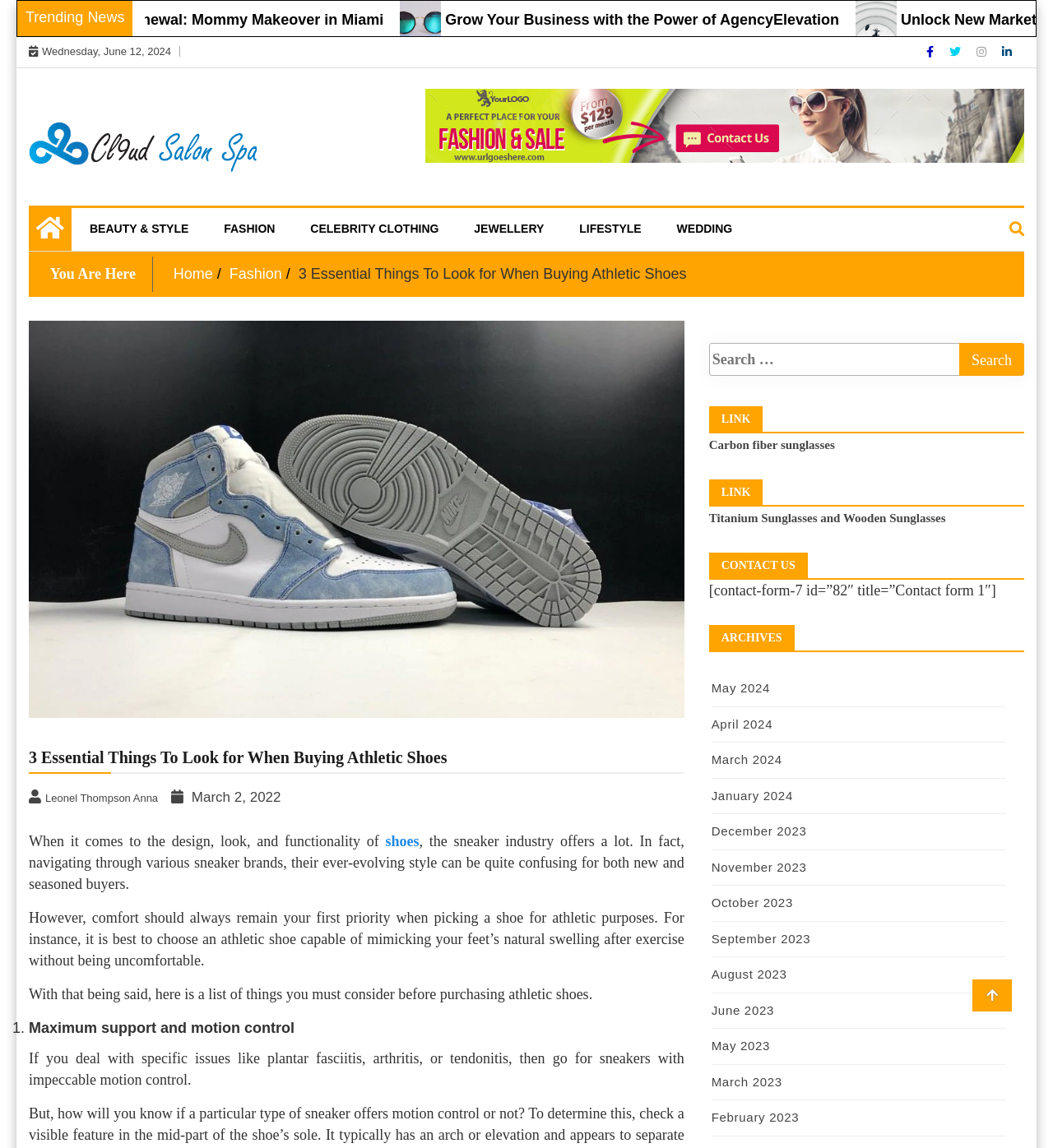Provide the bounding box coordinates for the UI element described in this sentence: "Feedback". The coordinates should be four float values between 0 and 1, i.e., [left, top, right, bottom].

None